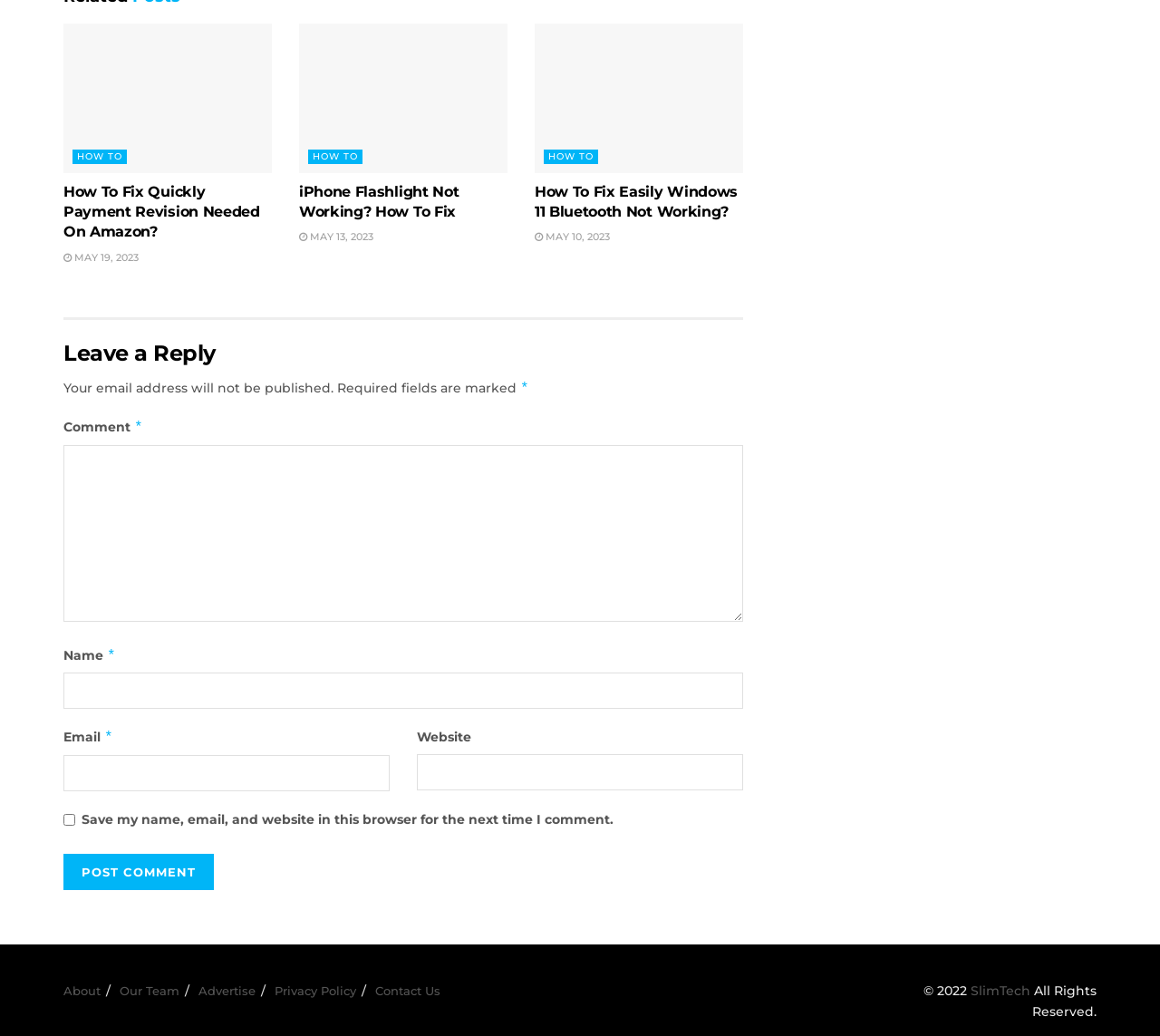Determine the bounding box coordinates for the region that must be clicked to execute the following instruction: "Click on the 'Payment Revision Needed Amazon' link".

[0.055, 0.023, 0.234, 0.167]